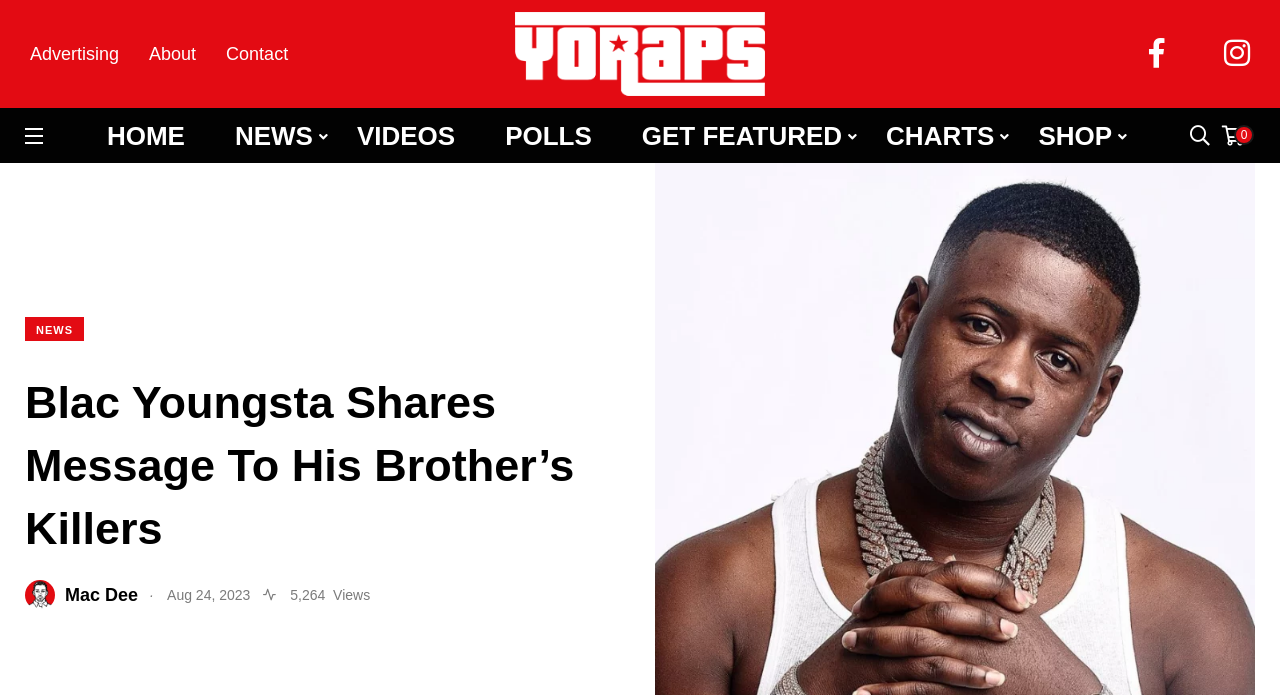Generate the text content of the main heading of the webpage.

Blac Youngsta Shares Message To His Brother’s Killers